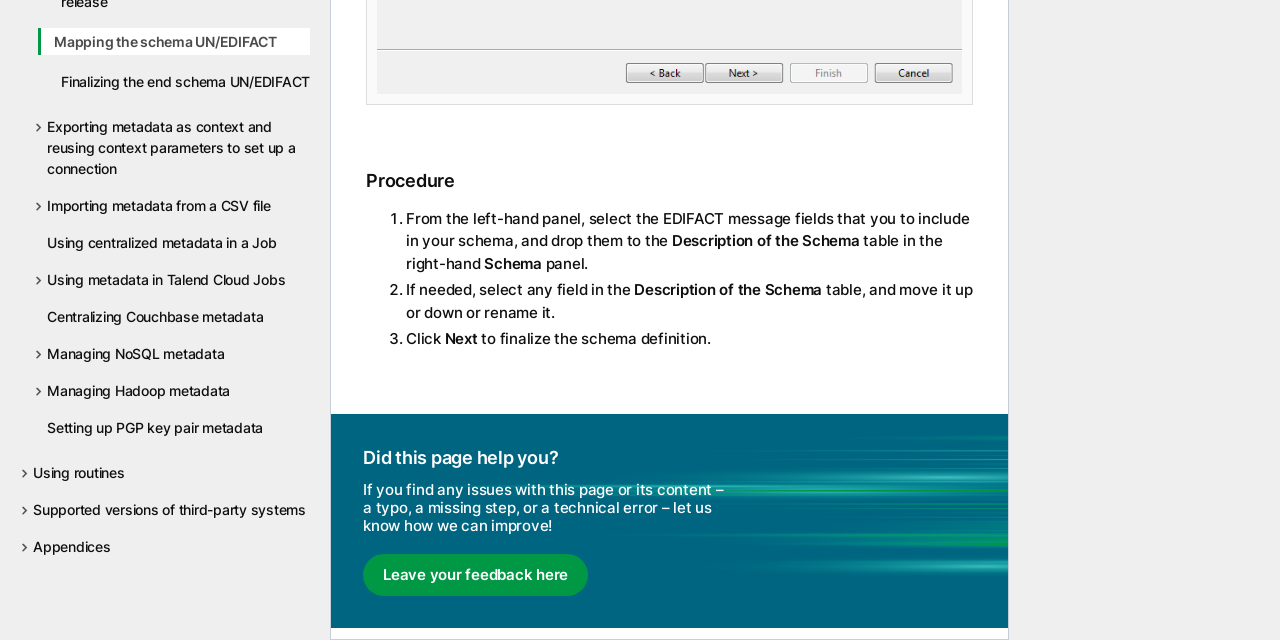Determine the bounding box coordinates in the format (top-left x, top-left y, bottom-right x, bottom-right y). Ensure all values are floating point numbers between 0 and 1. Identify the bounding box of the UI element described by: Managing NoSQL metadata

[0.027, 0.536, 0.242, 0.569]